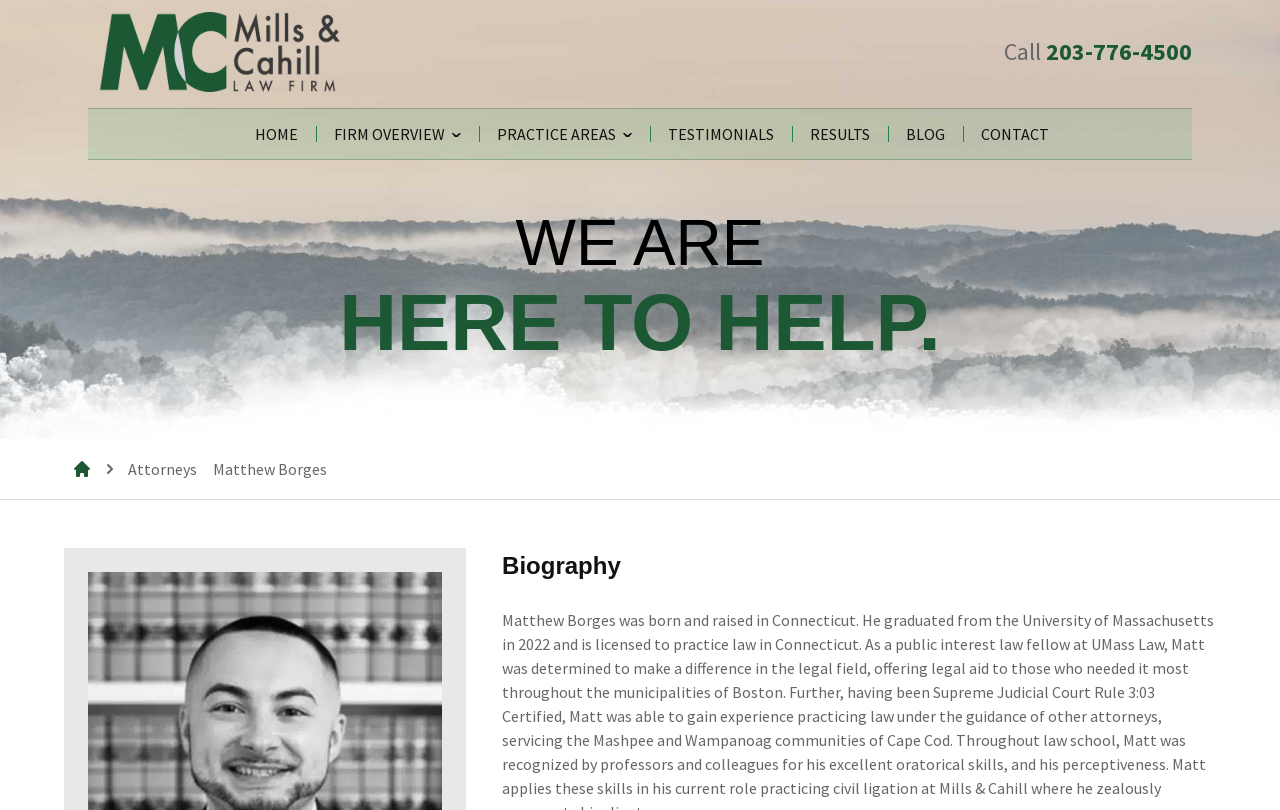Provide a brief response to the question below using one word or phrase:
How many attorneys are listed in the primary navigation?

6